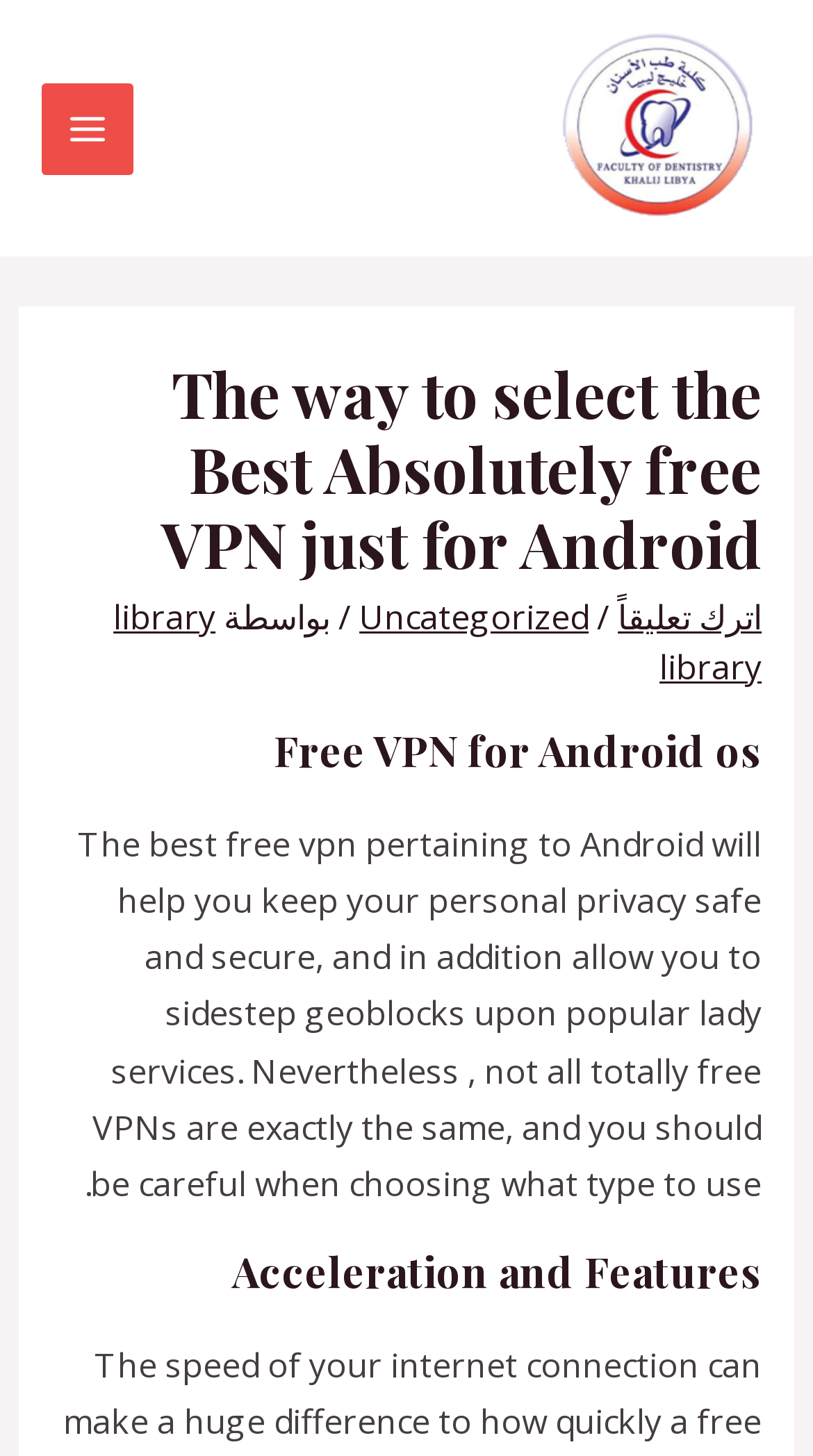What is the language of the webpage?
Refer to the image and offer an in-depth and detailed answer to the question.

The webpage contains both Arabic and English text, as evident from the presence of Arabic characters in the link 'خليج ليبيا' and the English text in the headings and content.